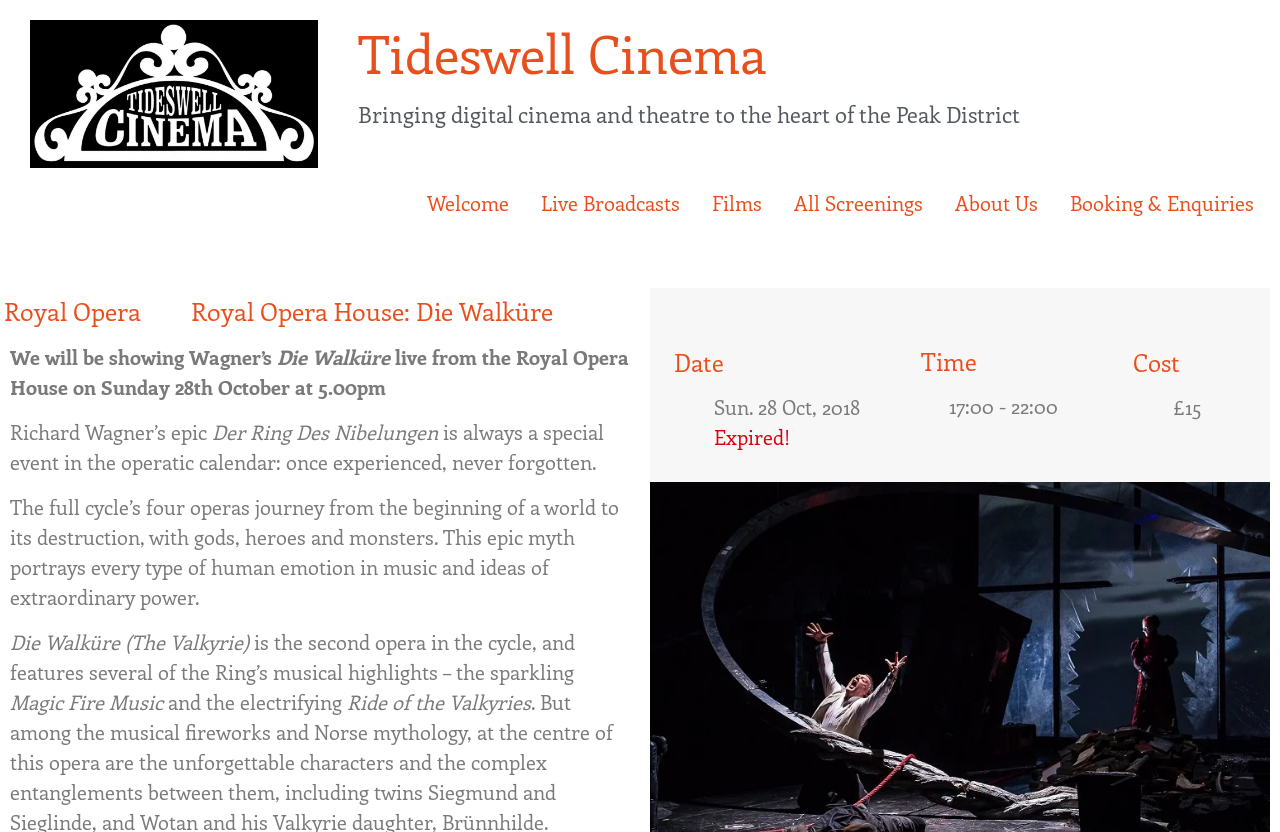Determine the bounding box coordinates of the section to be clicked to follow the instruction: "Get more information about Die Walküre". The coordinates should be given as four float numbers between 0 and 1, formatted as [left, top, right, bottom].

[0.149, 0.355, 0.432, 0.391]